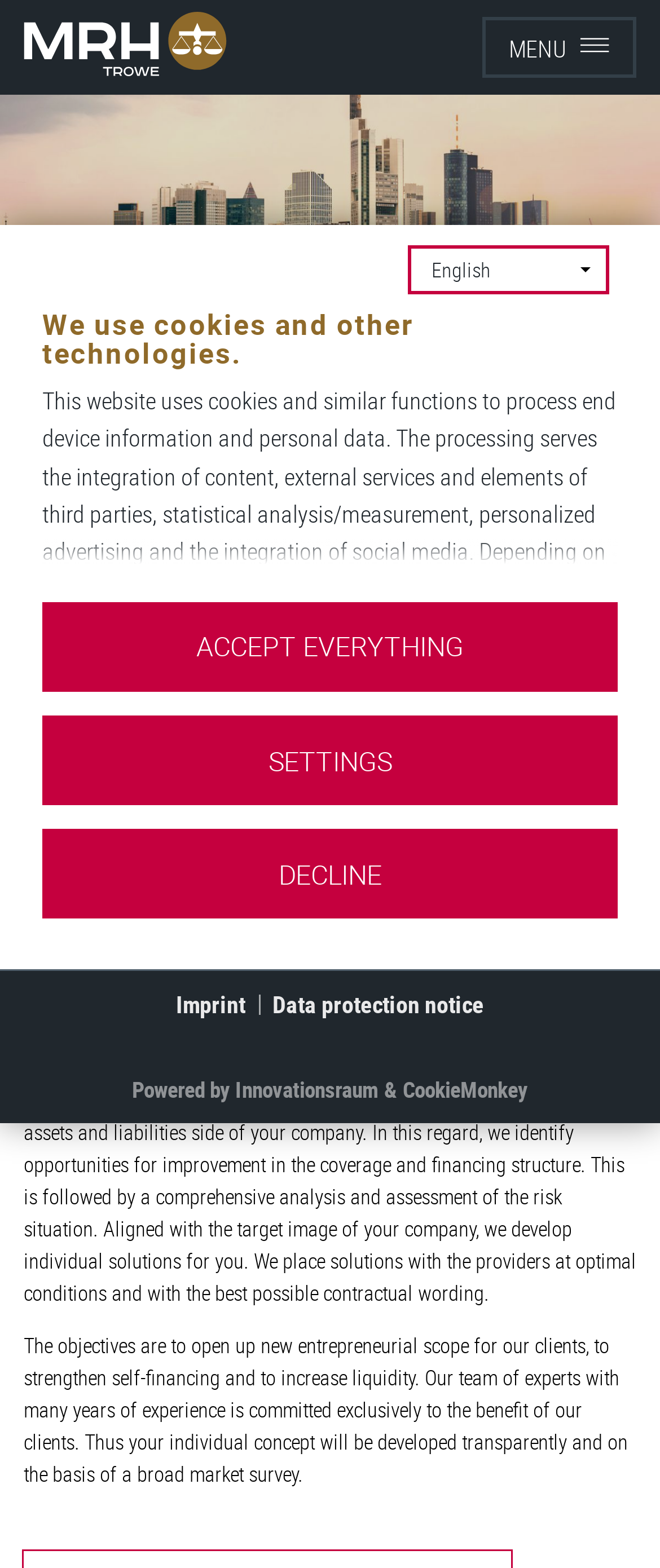Respond to the following query with just one word or a short phrase: 
What is liquidity in the context of a company?

Blood that flows in the veins